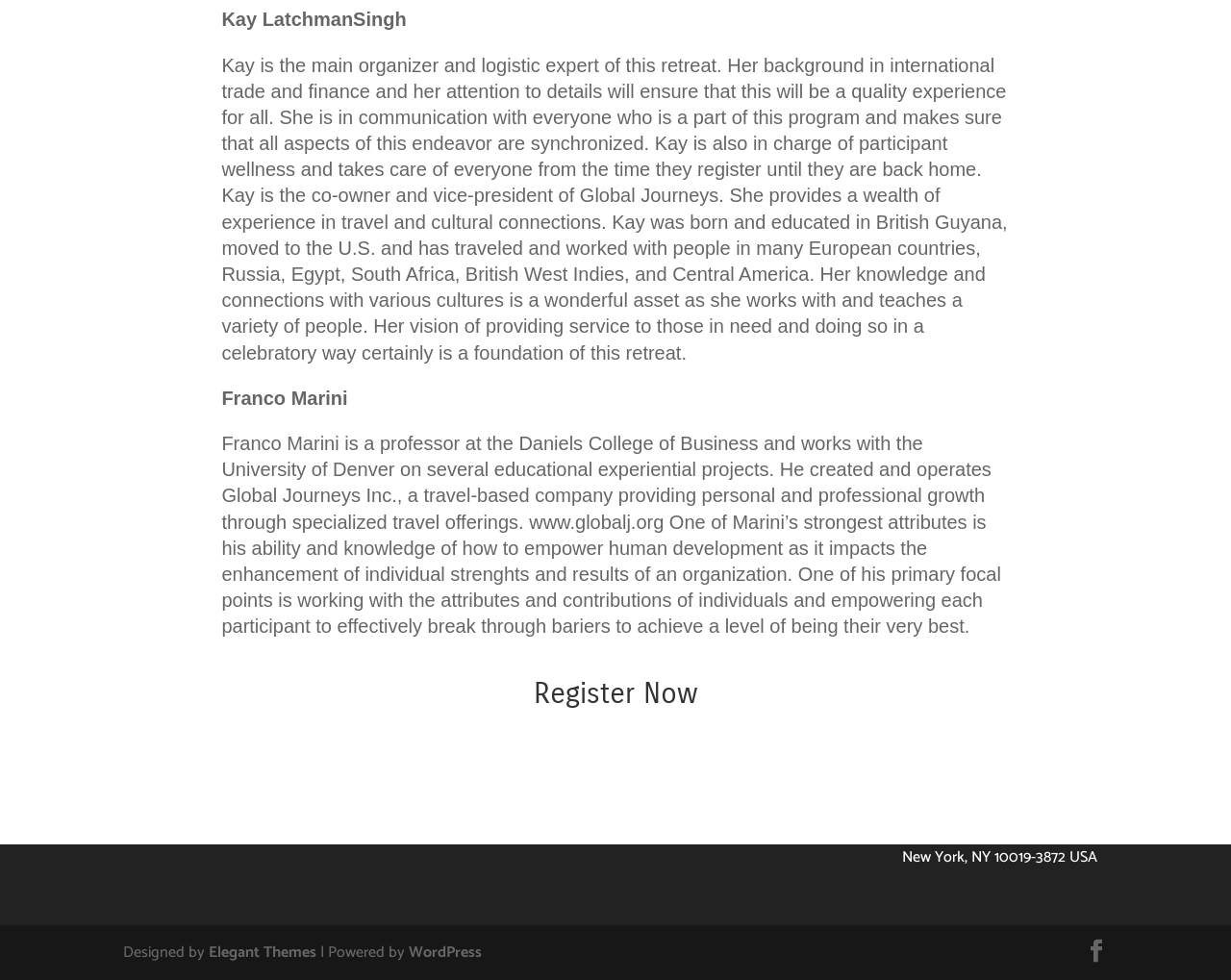Please answer the following question using a single word or phrase: 
Who is the main organizer of this retreat?

Kay LatchmanSingh